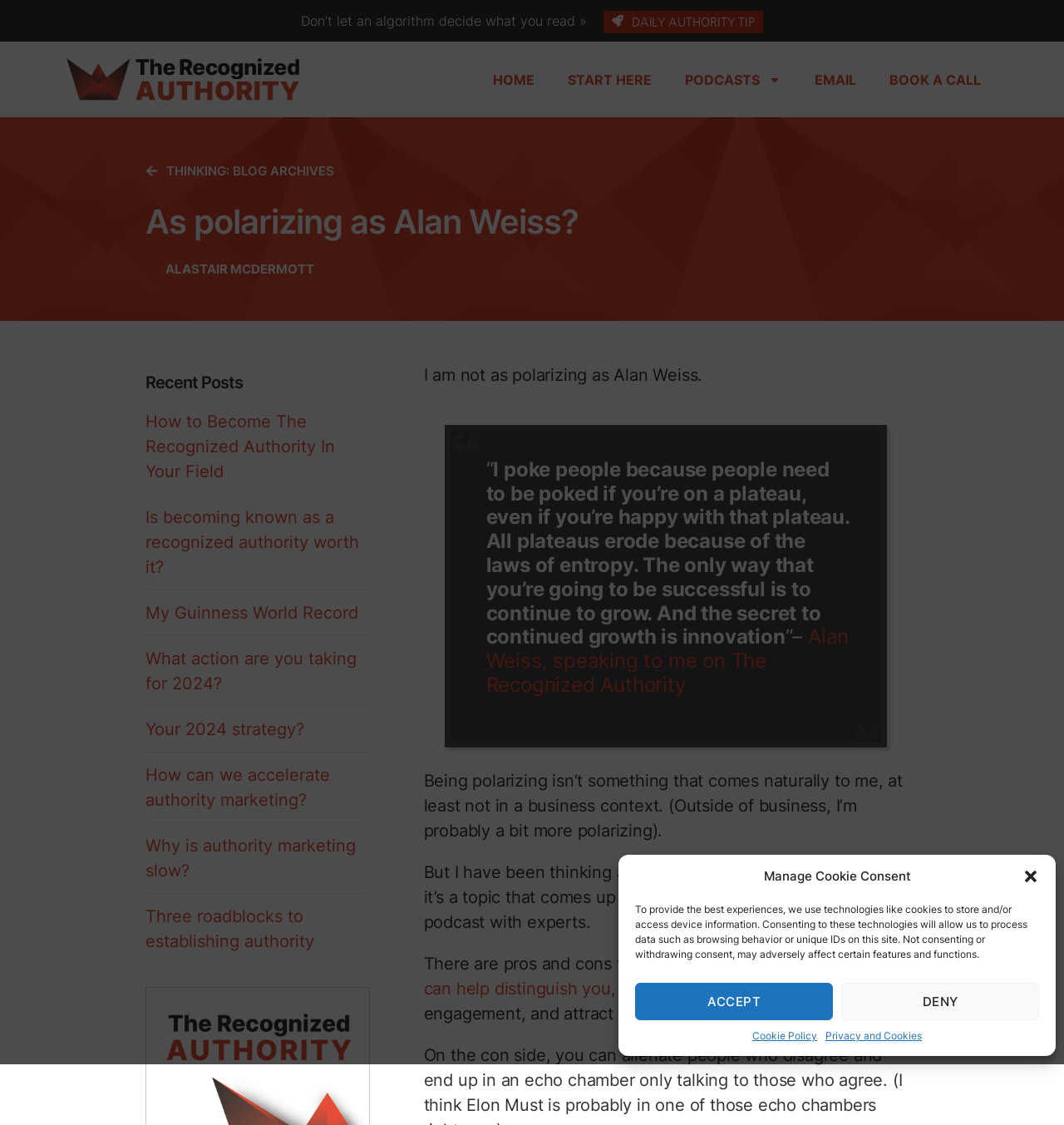Identify the bounding box coordinates of the region I need to click to complete this instruction: "Go to the home page".

[0.448, 0.054, 0.518, 0.088]